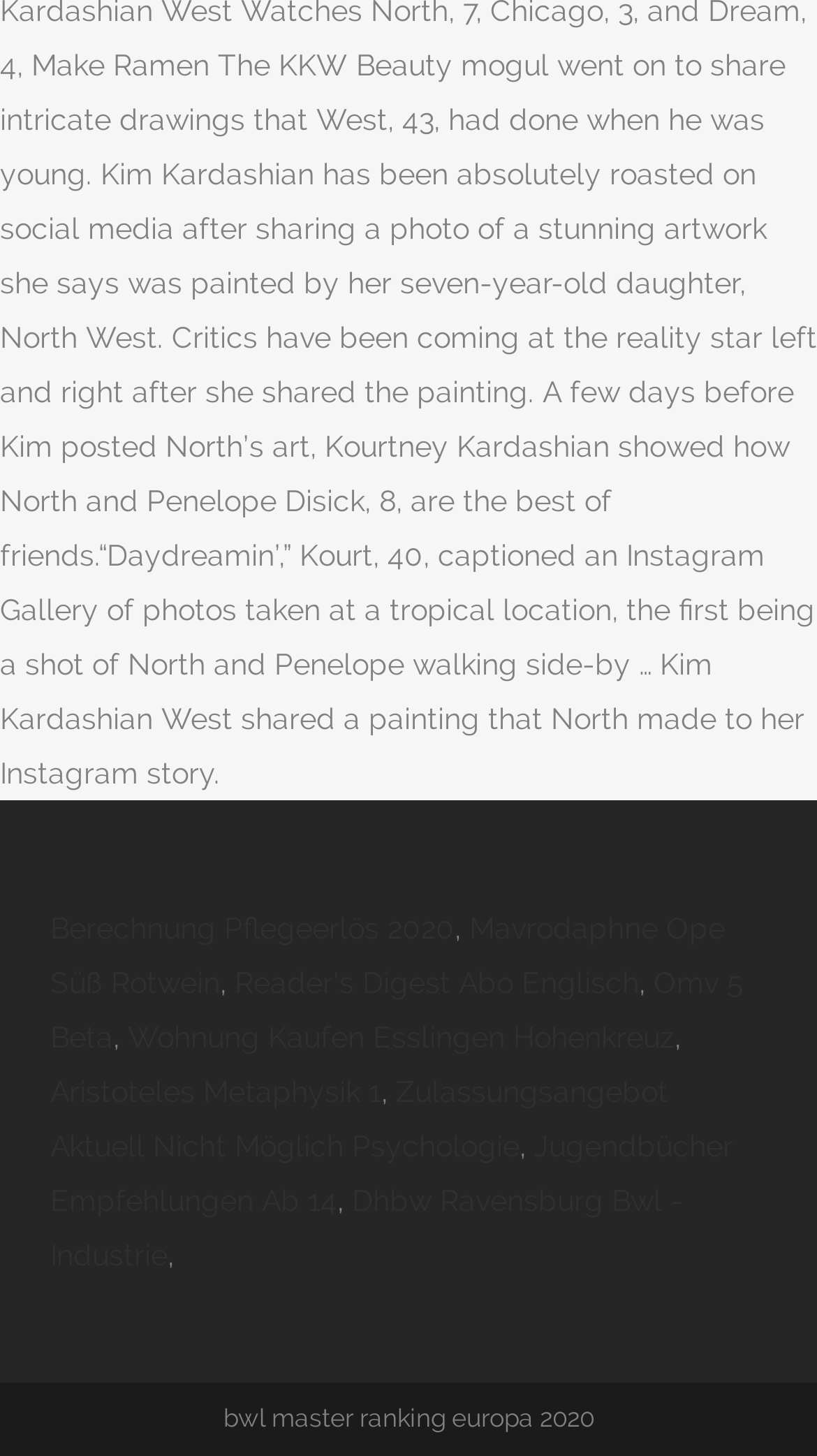Given the description: "Aristoteles Metaphysik 1", determine the bounding box coordinates of the UI element. The coordinates should be formatted as four float numbers between 0 and 1, [left, top, right, bottom].

[0.062, 0.738, 0.467, 0.761]